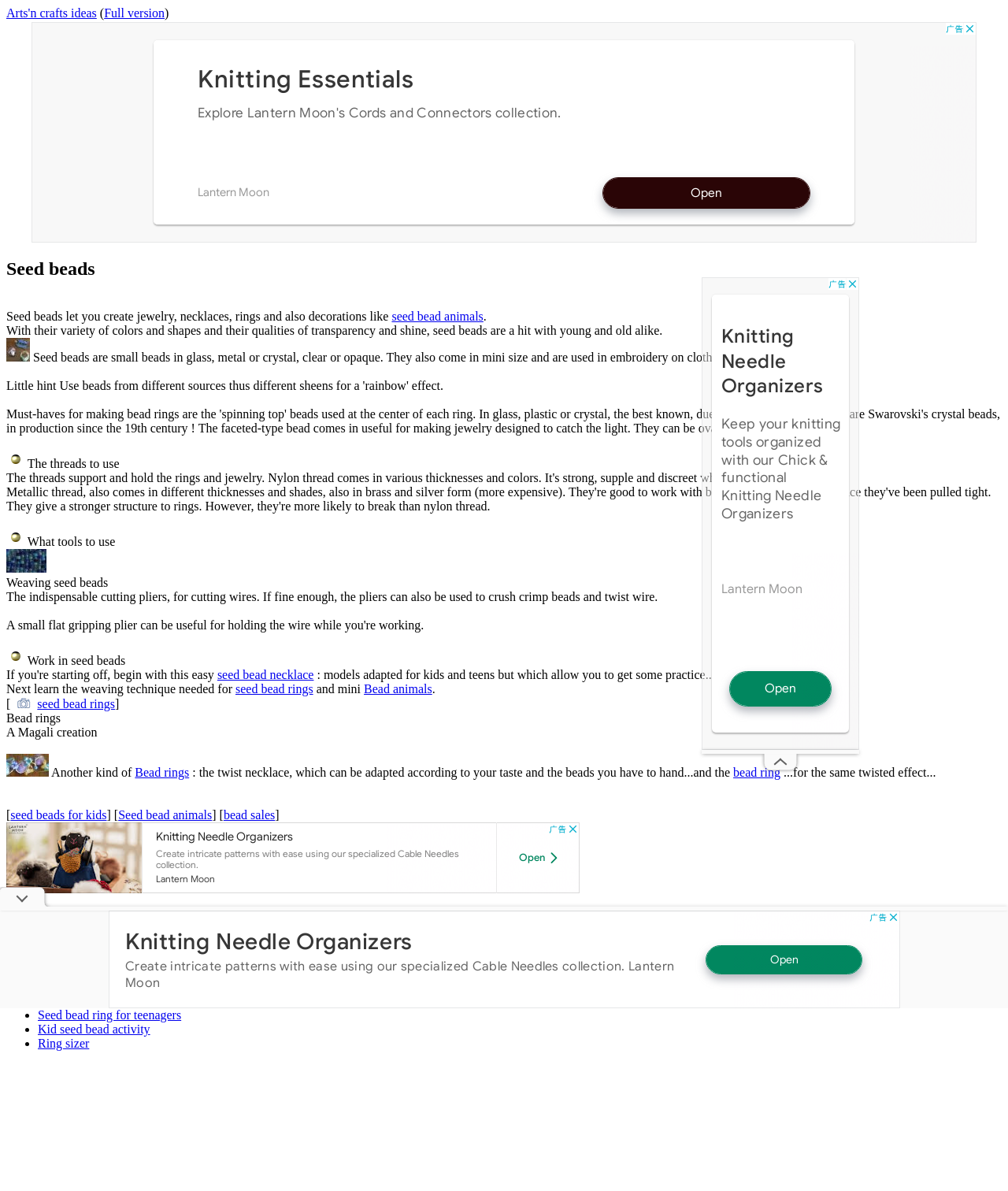What is the twist necklace?
Analyze the image and deliver a detailed answer to the question.

The twist necklace is a type of necklace that can be adapted according to one's taste and the beads available. This information is obtained from the text '...the twist necklace, which can be adapted according to your taste and the beads you have to hand...'.